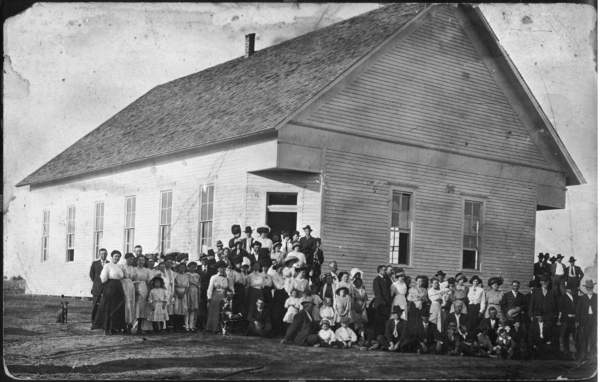Illustrate the image with a detailed and descriptive caption.

The image captures a large group of people gathered in front of a simple, historic wooden building, likely a church or community center, reflecting the architecture of the early 20th century. The structure features a gable roof and multiple windows, suggesting it serves as a welcoming space. 

The crowd appears to include men, women, and children, many dressed in period attire, with women wearing long dresses and hats, while men are seen in suits or casual clothing typical of the era. The children, some in matching dresses and others in more playful poses, add a lively element to the gathering. 

This photograph encapsulates a moment of community spirit, perhaps marking a special occasion or gathering within this small town in Little Elm, Texas. The assembly showcases the familial and communal bonds of the time, with smiles and enthusiastic expressions indicating a sense of pride and belonging. The overall scene is a poignant reflection of the historical context, underscoring the significance of social gatherings in early settler life.